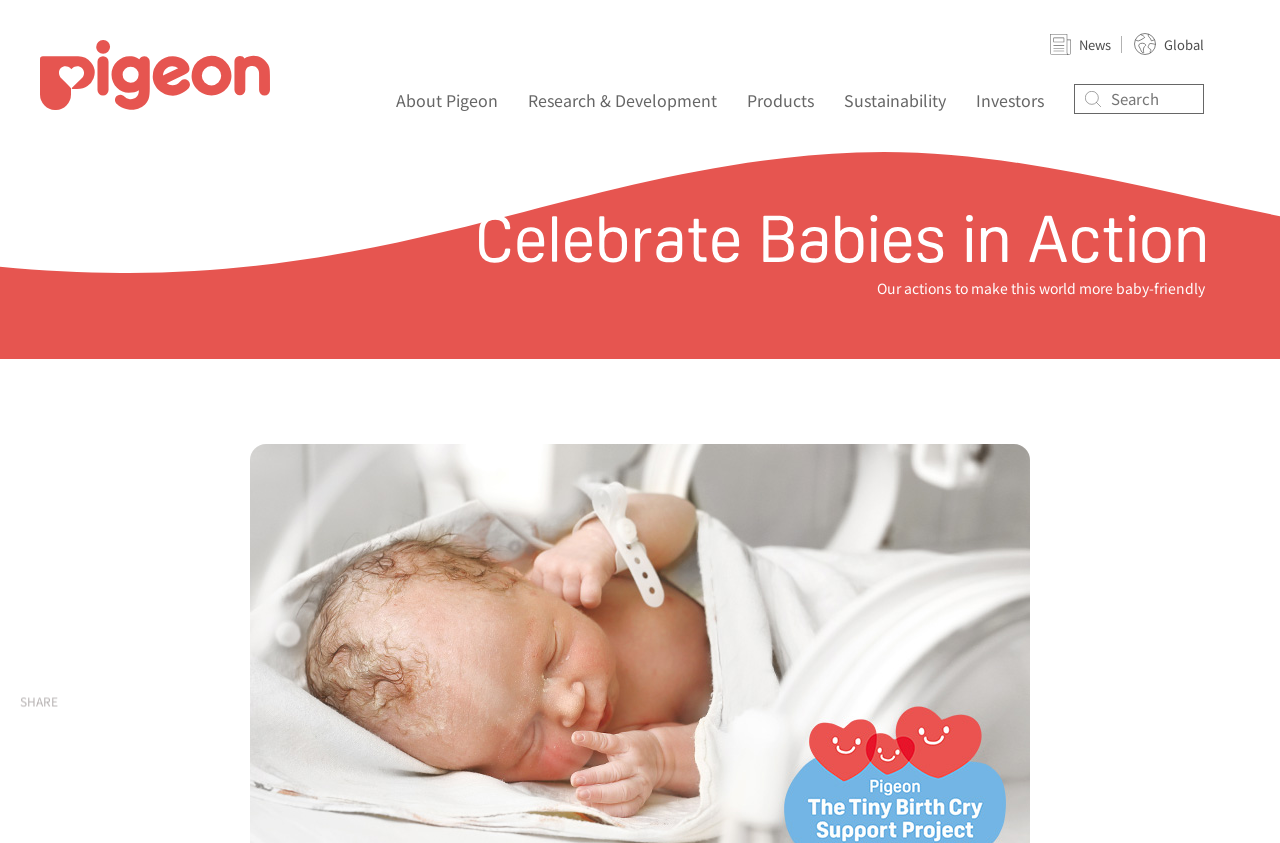How many navigation buttons are present?
Give a detailed response to the question by analyzing the screenshot.

There are five navigation buttons present at the top of the webpage, namely 'About Pigeon', 'Research & Development', 'Products', 'Sustainability', and 'Investors'.